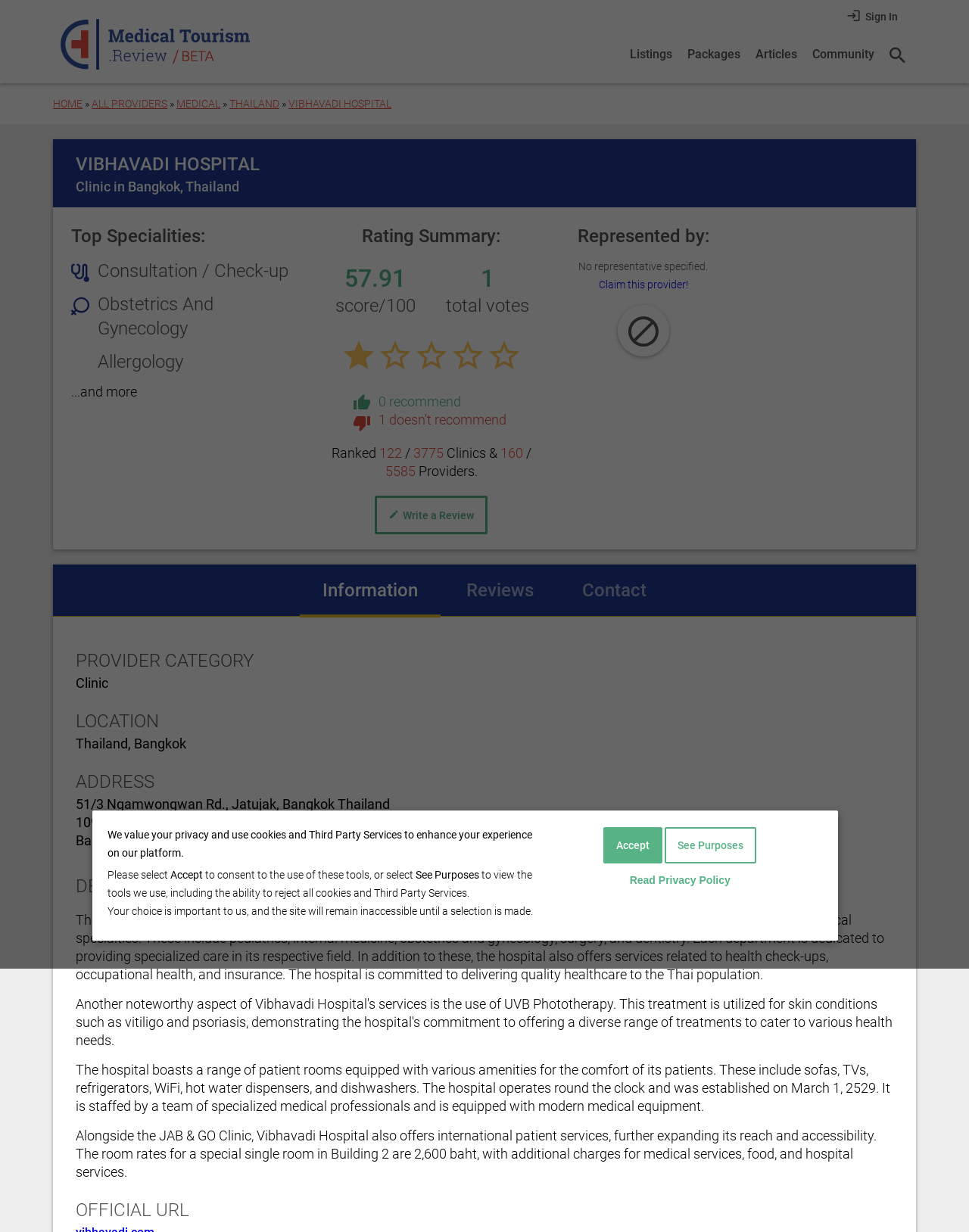Identify the bounding box coordinates of the region that needs to be clicked to carry out this instruction: "View Contact Information". Provide these coordinates as four float numbers ranging from 0 to 1, i.e., [left, top, right, bottom].

[0.601, 0.459, 0.667, 0.499]